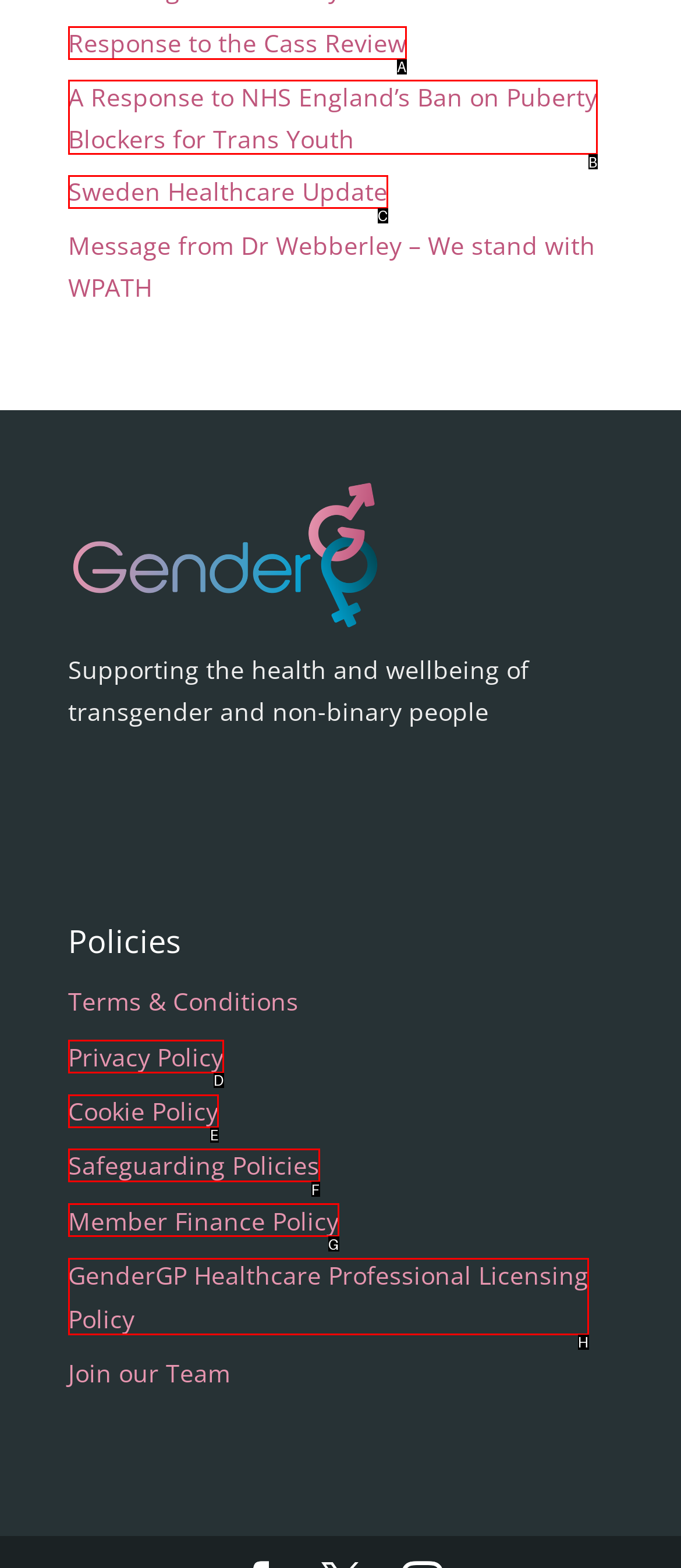Which choice should you pick to execute the task: Click on 'Response to the Cass Review'
Respond with the letter associated with the correct option only.

A